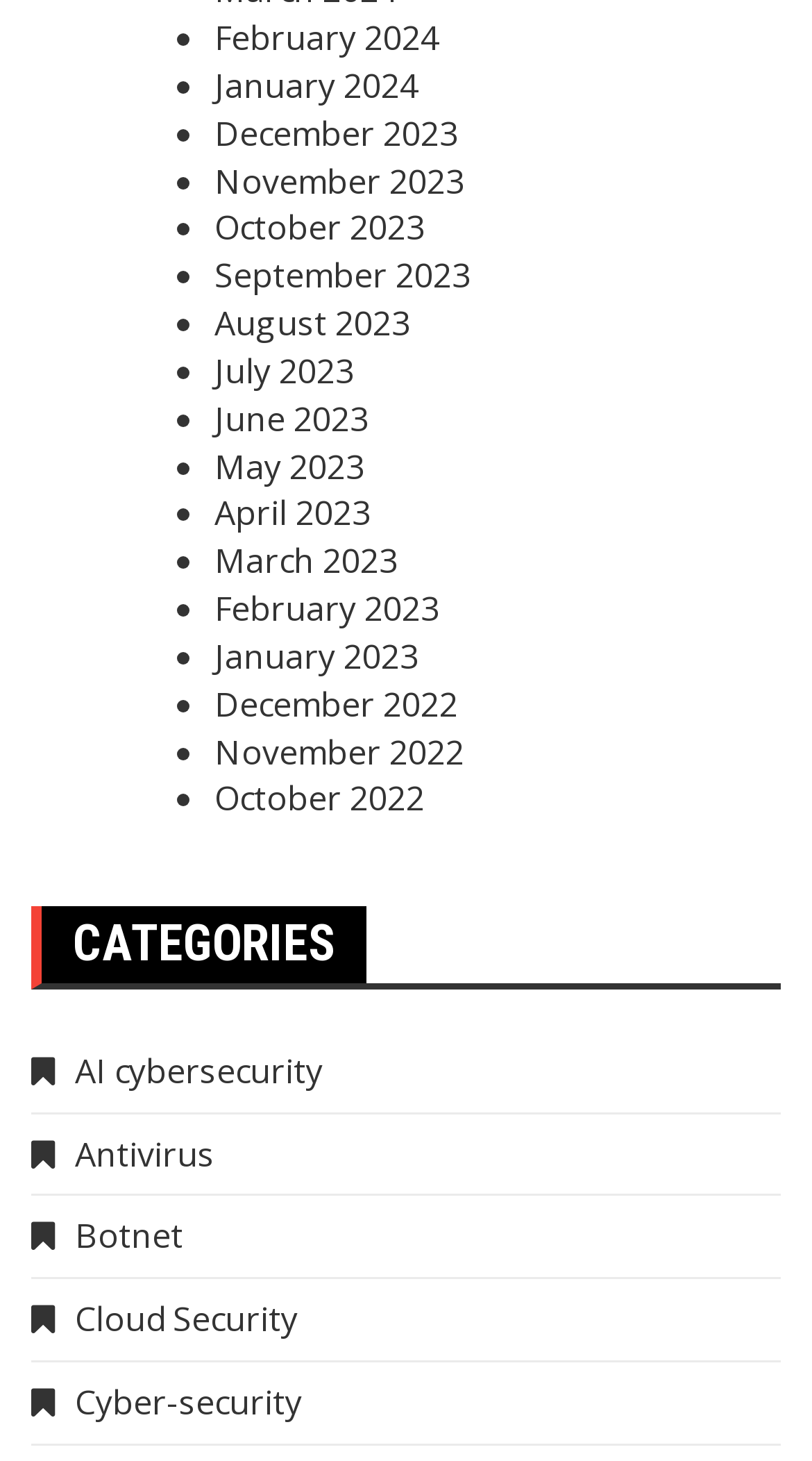Determine the bounding box coordinates of the clickable region to follow the instruction: "Visit the Brand Experience Chile website".

None